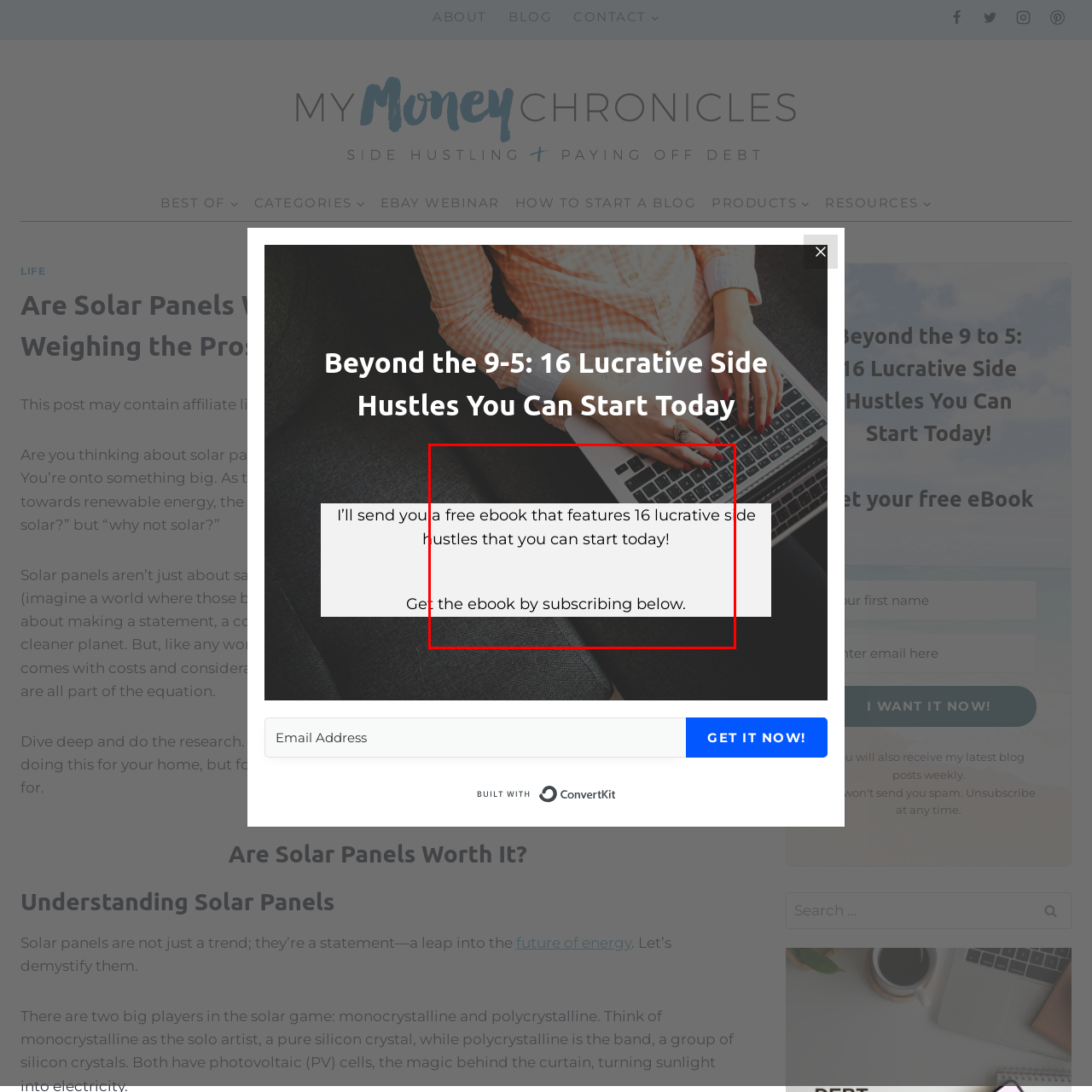What is the purpose of the text in the foreground?
Please review the image inside the red bounding box and answer using a single word or phrase.

To invite readers to download an ebook